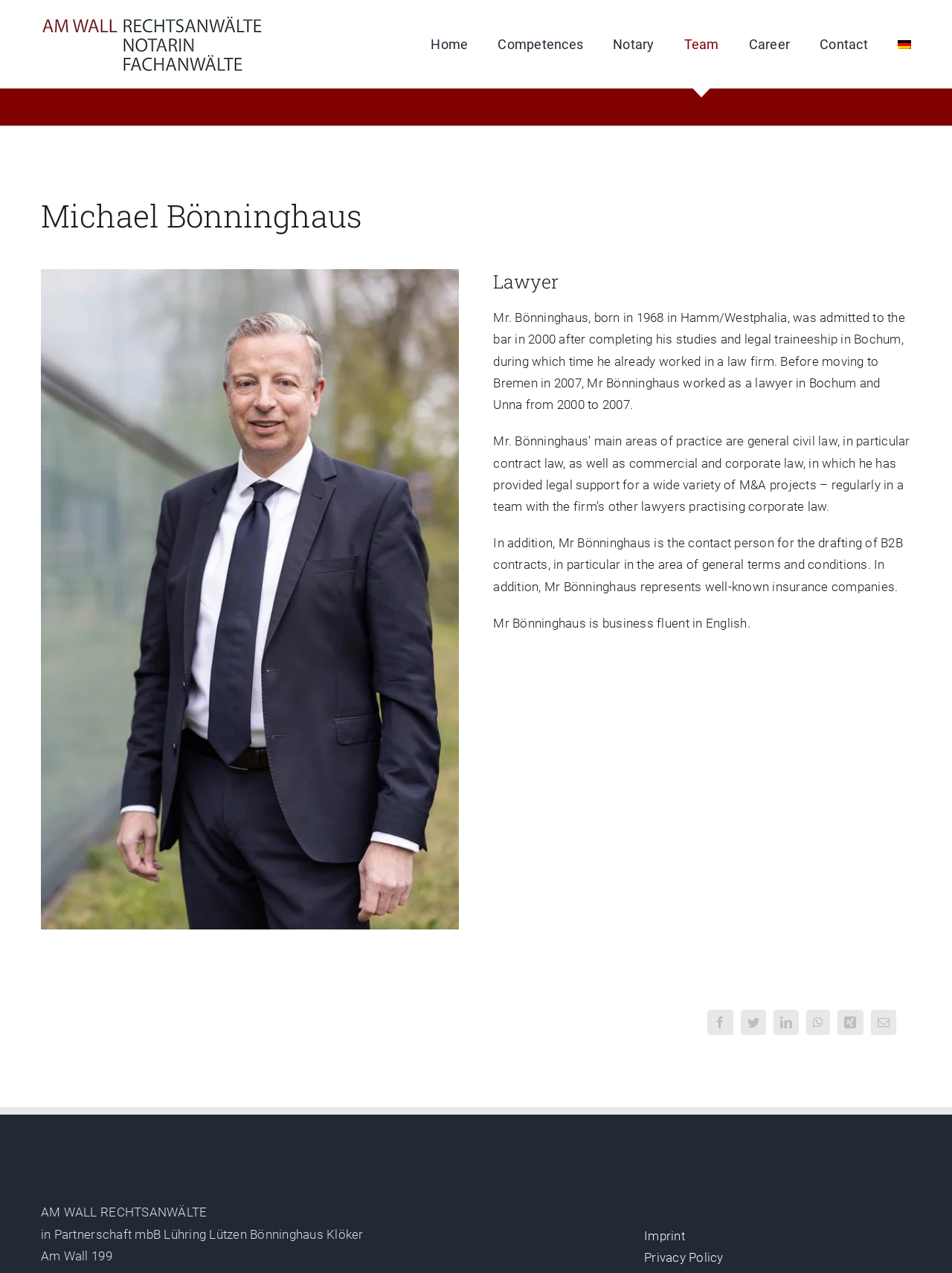Please specify the bounding box coordinates of the clickable section necessary to execute the following command: "Click the Home link".

[0.453, 0.0, 0.492, 0.07]